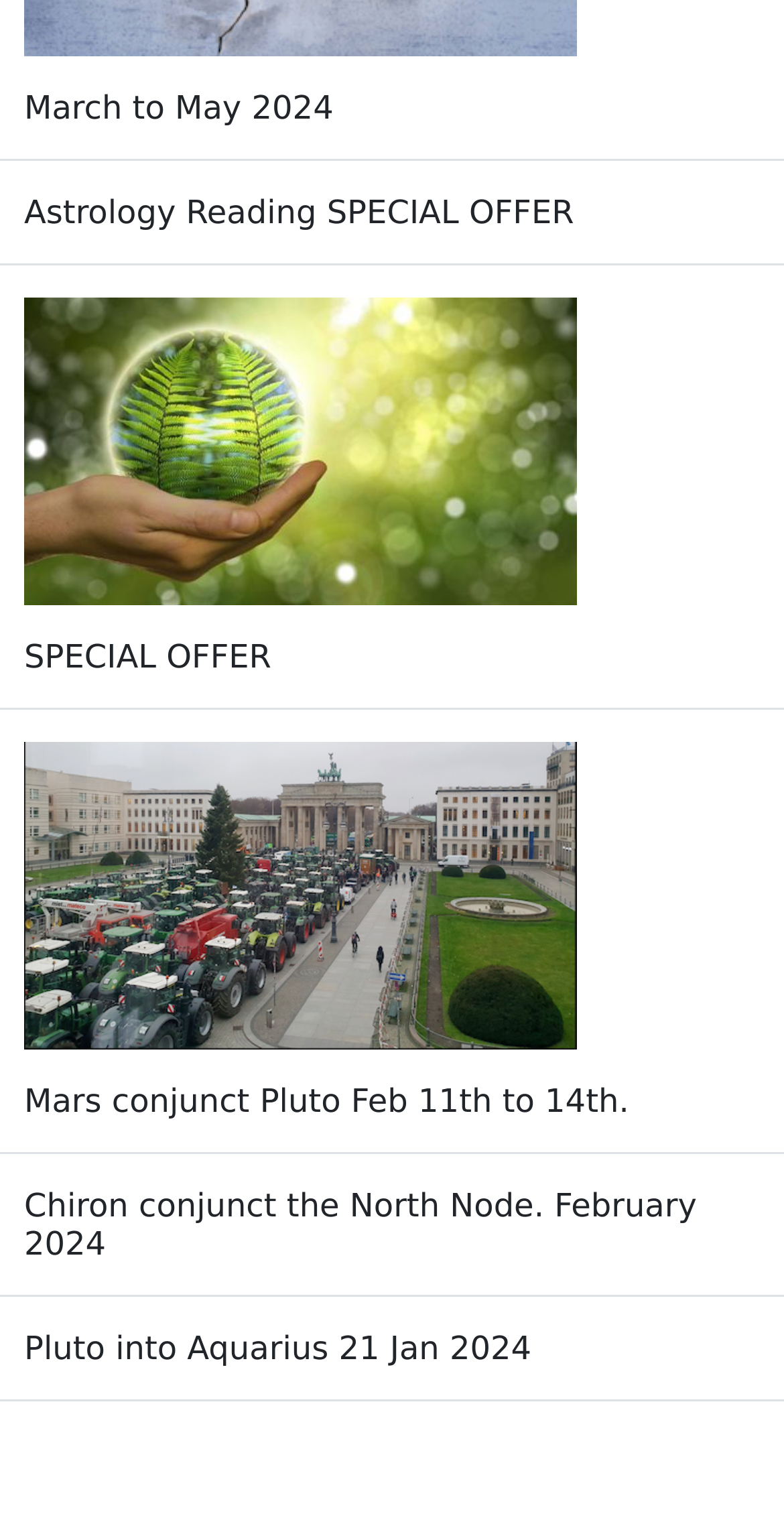Locate the bounding box coordinates of the clickable area to execute the instruction: "Get Astrology Reading SPECIAL OFFER". Provide the coordinates as four float numbers between 0 and 1, represented as [left, top, right, bottom].

[0.031, 0.127, 0.732, 0.152]